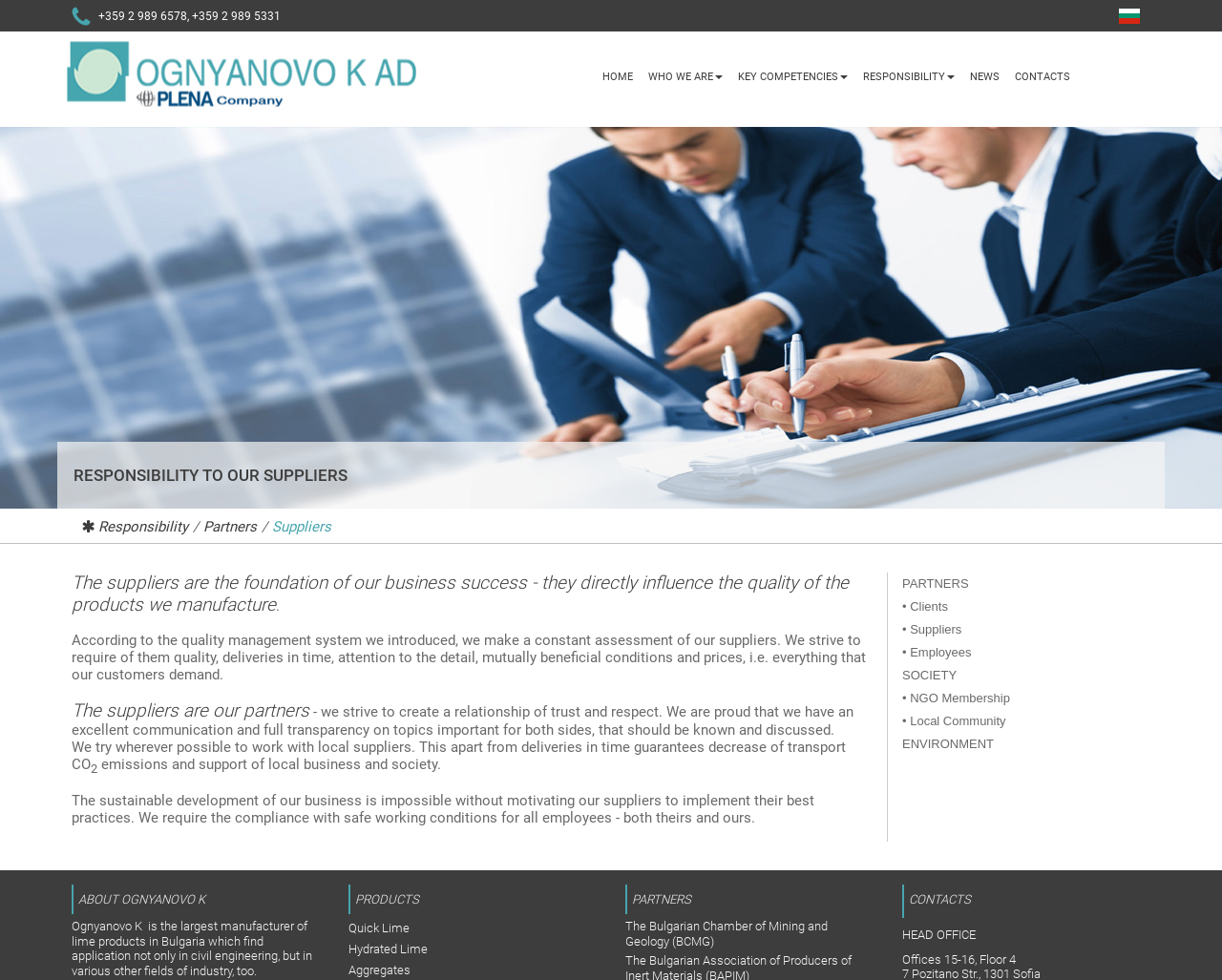Identify the bounding box coordinates of the area you need to click to perform the following instruction: "Go to Home page".

[0.055, 0.114, 0.341, 0.131]